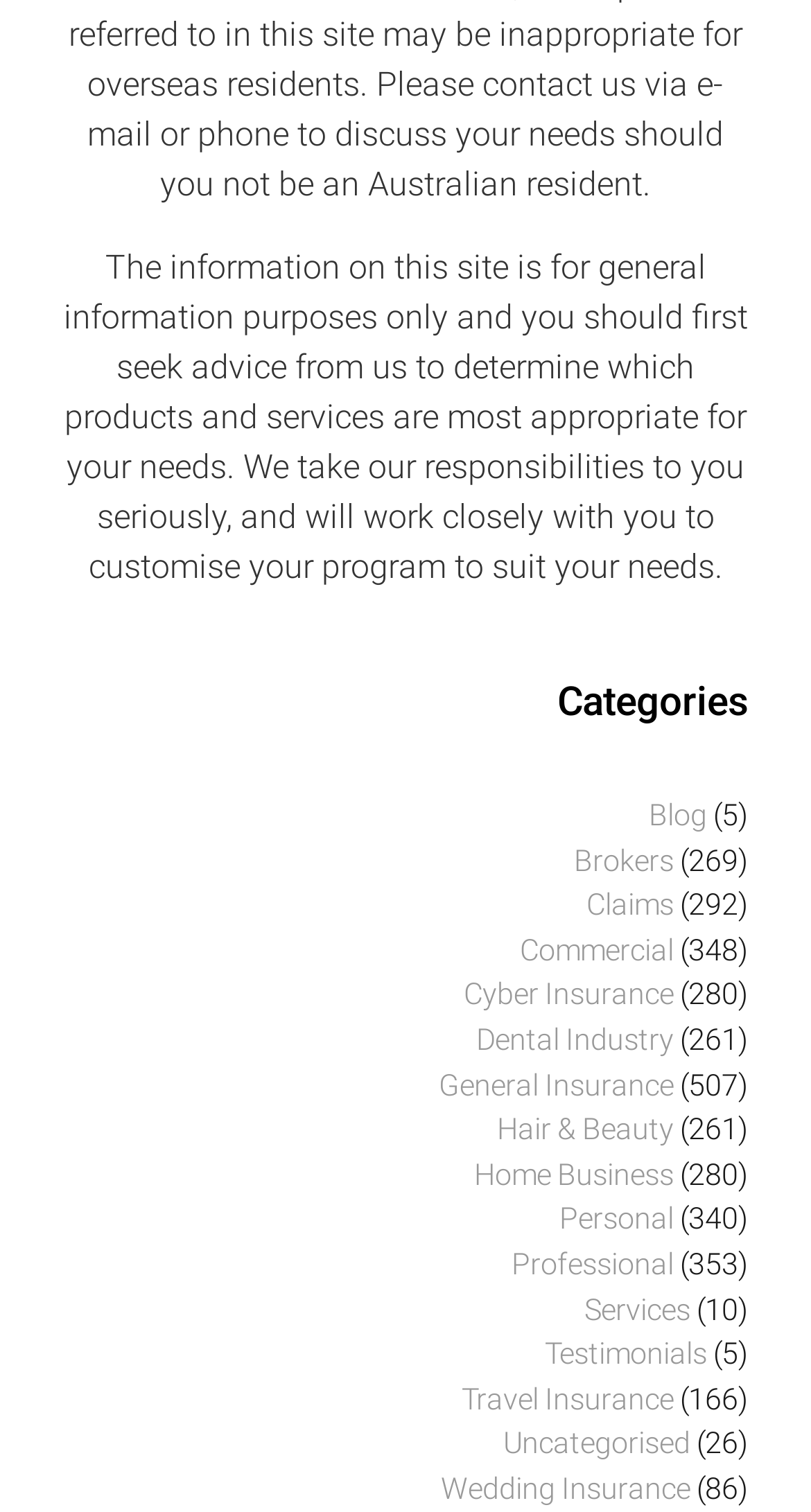Please find the bounding box coordinates of the element's region to be clicked to carry out this instruction: "Read Testimonials".

[0.672, 0.882, 0.872, 0.911]